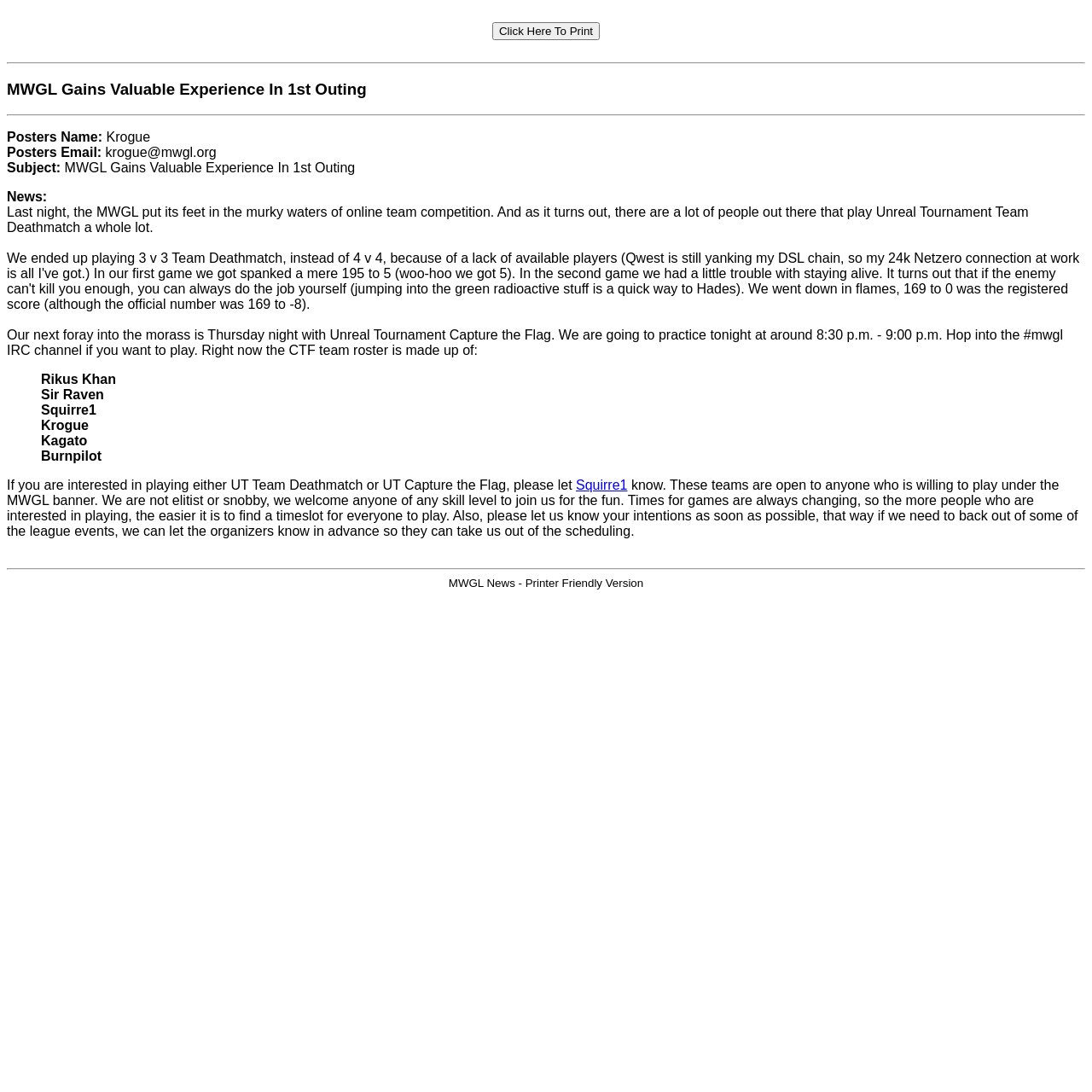What is the name of the IRC channel?
Offer a detailed and exhaustive answer to the question.

The answer can be found in the section that mentions the IRC channel, where it says 'Hop into the #mwgl IRC channel if you want to play'.